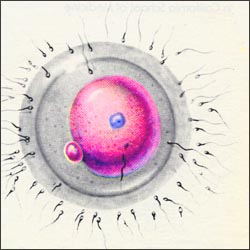How many sperm are released into the vaginal cavity during intercourse?
Using the screenshot, give a one-word or short phrase answer.

200 million to 500 million